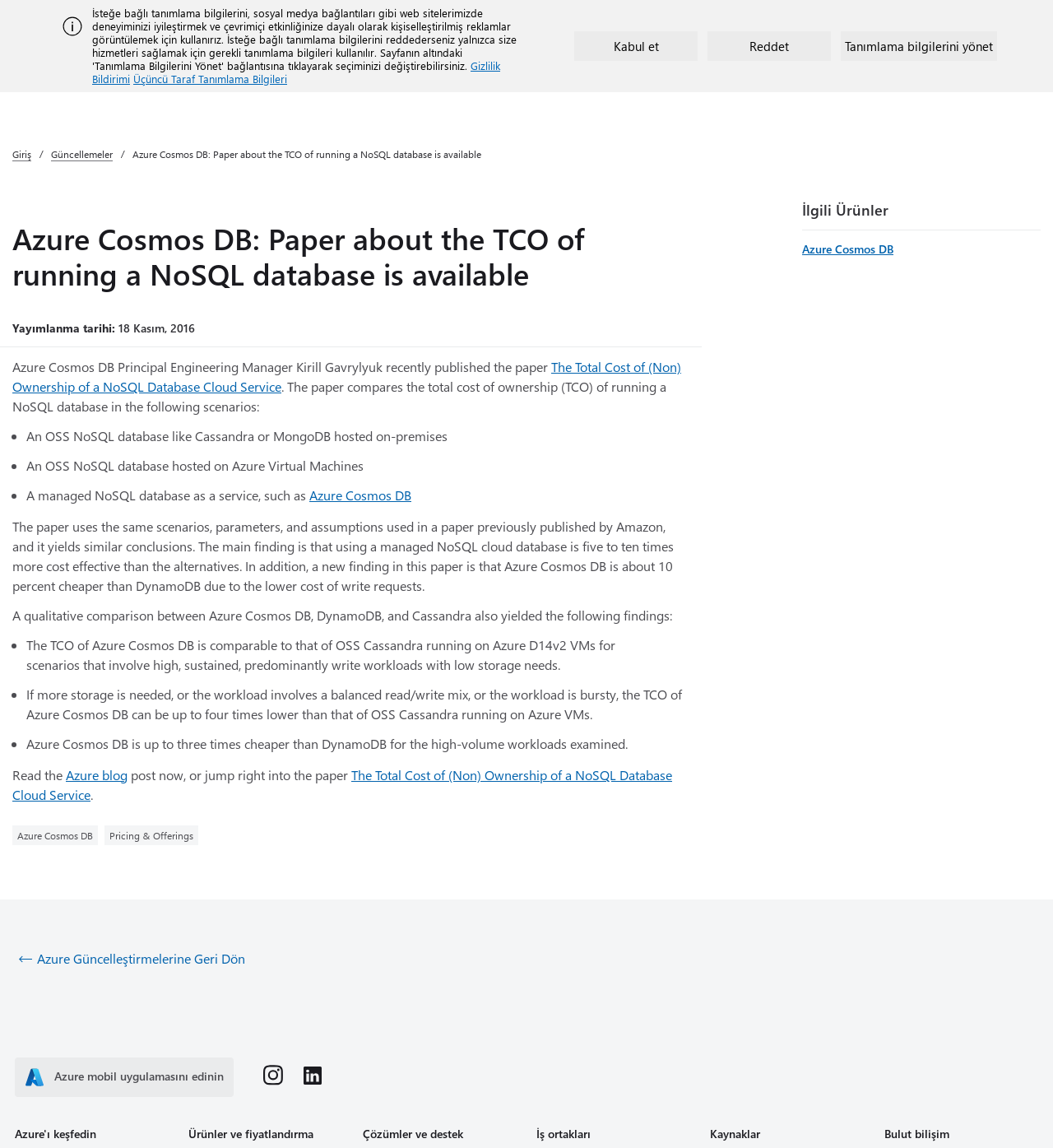Please specify the bounding box coordinates of the region to click in order to perform the following instruction: "Search Azure.com".

[0.52, 0.053, 0.614, 0.076]